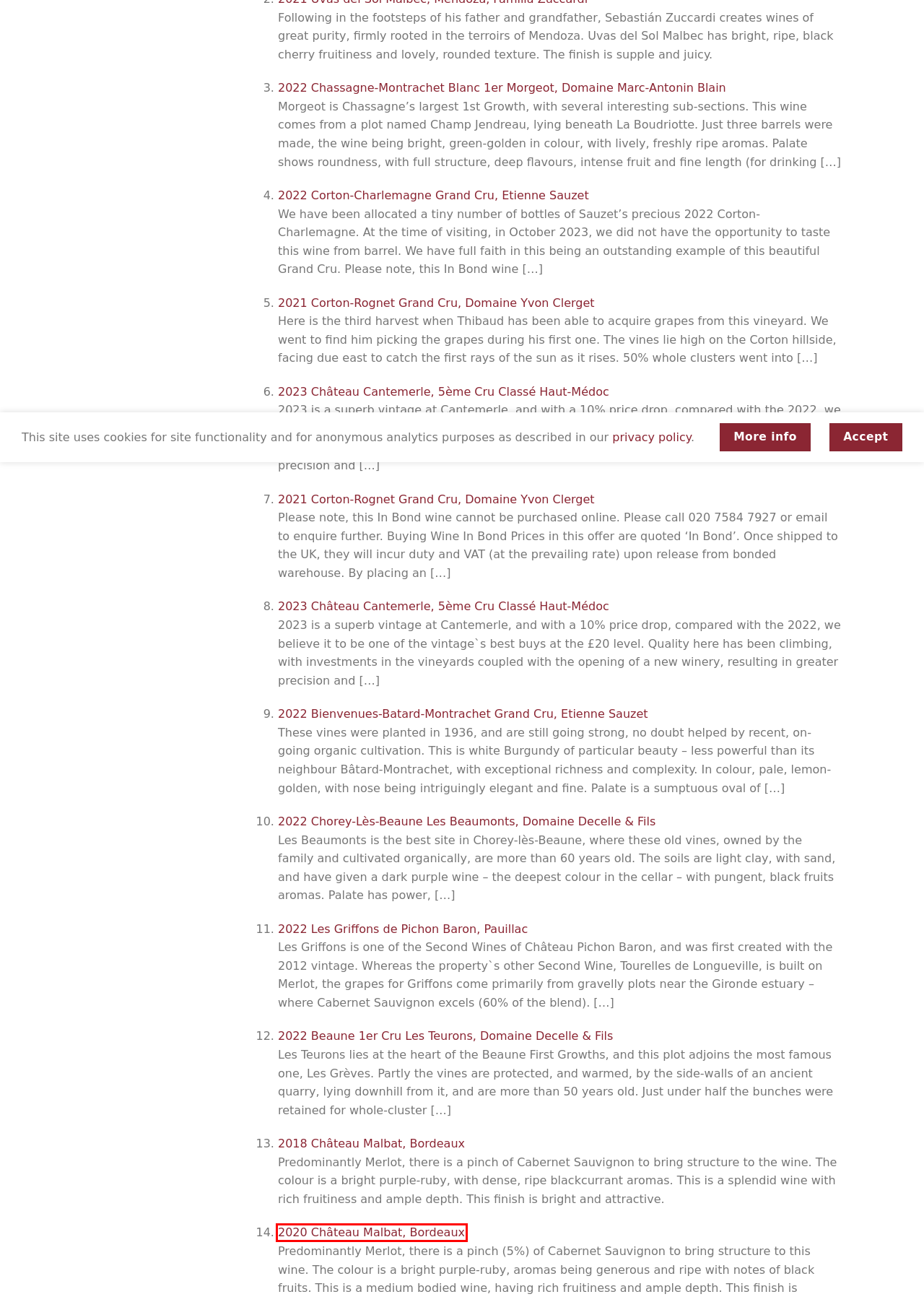Observe the provided screenshot of a webpage with a red bounding box around a specific UI element. Choose the webpage description that best fits the new webpage after you click on the highlighted element. These are your options:
A. Privacy Policy – Haynes Hanson & Clark
B. 2023  Château Cantemerle, 5ème Cru Classé Haut-Médoc – Haynes Hanson & Clark
C. 2022  Chassagne-Montrachet Blanc 1er Morgeot, Domaine Marc-Antonin Blain – Haynes Hanson & Clark
D. 2022  Beaune 1er Cru Les Teurons, Domaine Decelle & Fils – Haynes Hanson & Clark
E. 2020 Château Malbat, Bordeaux – Haynes Hanson & Clark
F. 2022  Chorey-Lès-Beaune Les Beaumonts, Domaine Decelle & Fils – Haynes Hanson & Clark
G. 2022  Corton-Charlemagne Grand Cru, Etienne Sauzet – Haynes Hanson & Clark
H. 2022  Les Griffons de Pichon Baron, Pauillac – Haynes Hanson & Clark

E